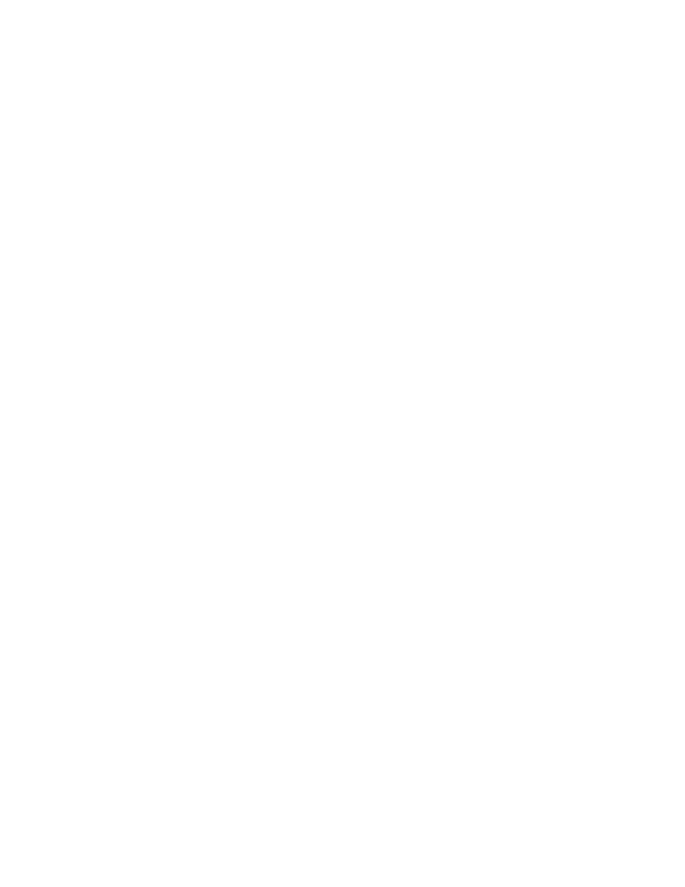Explain the image in a detailed and descriptive way.

This image features a collection of smaller images or icons, likely thumbnails or visual representations related to a fashion editorial or blog post. Positioned beneath the main content, these images contribute to a visual narrative, enhancing the overall aesthetic appeal. The accompanying text provides context, indicating this shoot is part of a September issue, implying a seasonal theme. The page highlights a collaboration involving notable names in fashion, such as Carla Bruni, suggesting that the images may feature high-profile models or styles. The layout conveys a curated collection that emphasizes elegance and creative artistry in fashion photography.